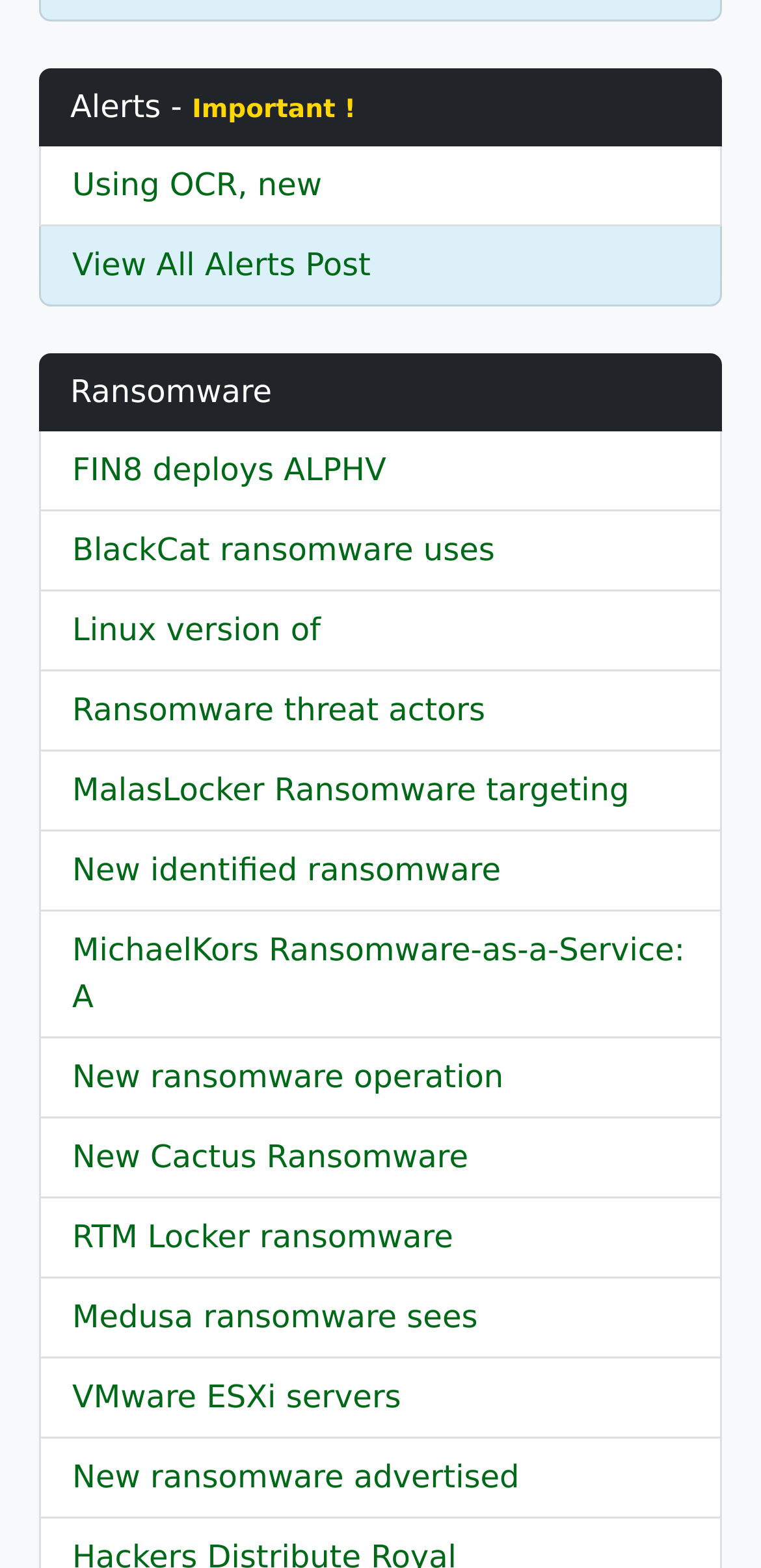Determine the bounding box of the UI component based on this description: "View All Alerts Post". The bounding box coordinates should be four float values between 0 and 1, i.e., [left, top, right, bottom].

[0.095, 0.157, 0.487, 0.18]